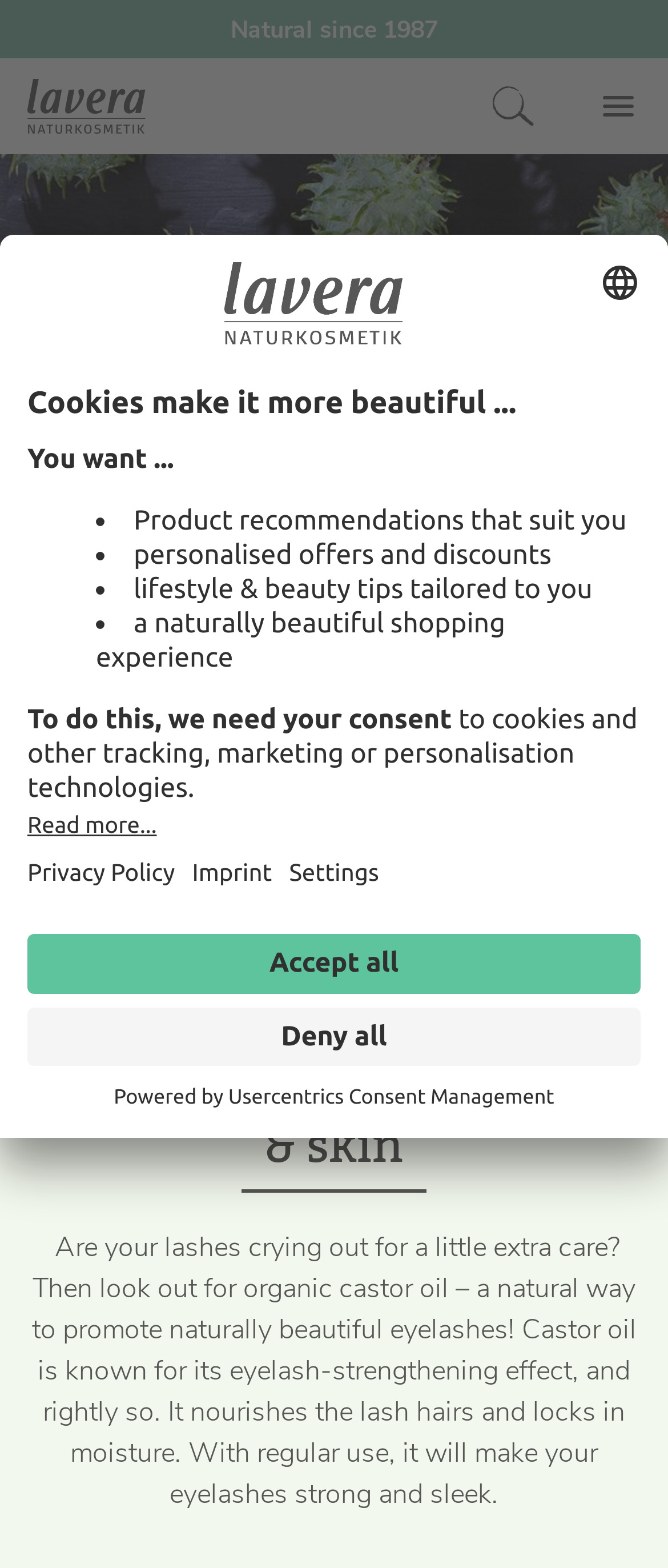From the element description Certified natural cosmetics, predict the bounding box coordinates of the UI element. The coordinates must be specified in the format (top-left x, top-left y, bottom-right x, bottom-right y) and should be within the 0 to 1 range.

[0.278, 0.005, 0.722, 0.026]